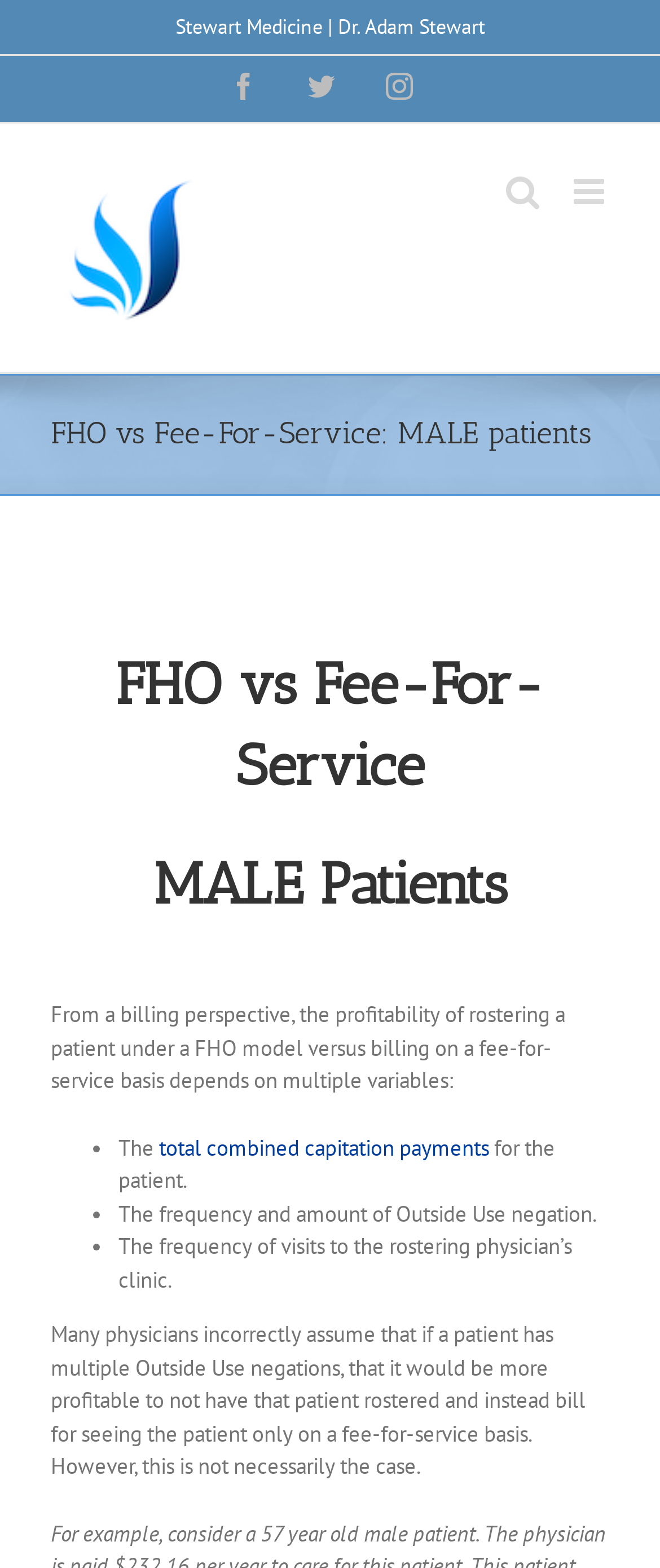Find the bounding box coordinates for the element described here: "Instagram".

[0.585, 0.047, 0.626, 0.064]